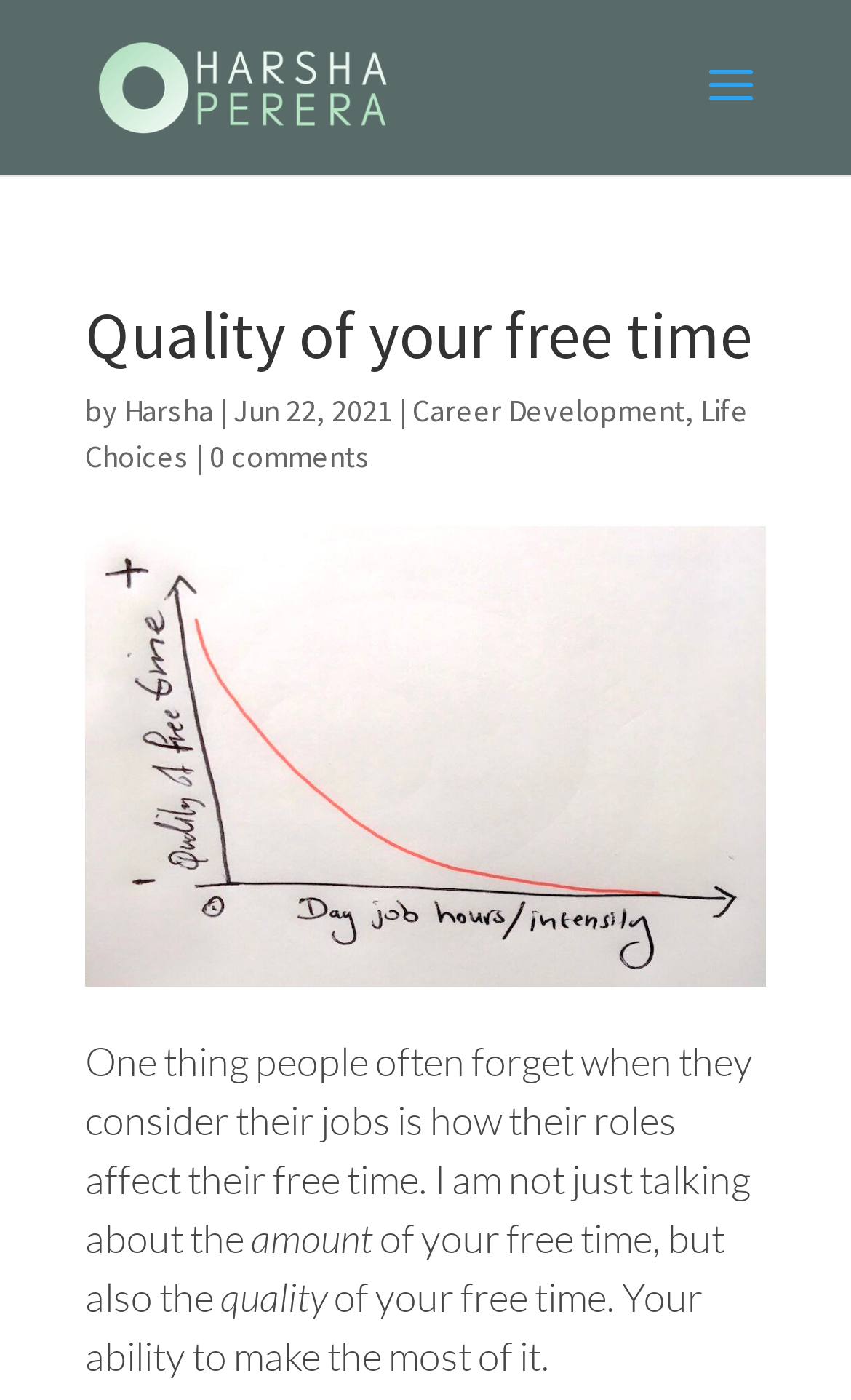What is the author of the article?
Analyze the screenshot and provide a detailed answer to the question.

The author of the article can be found by looking at the text next to the 'by' keyword, which is 'Harsha'. This information is located below the main heading 'Quality of your free time'.